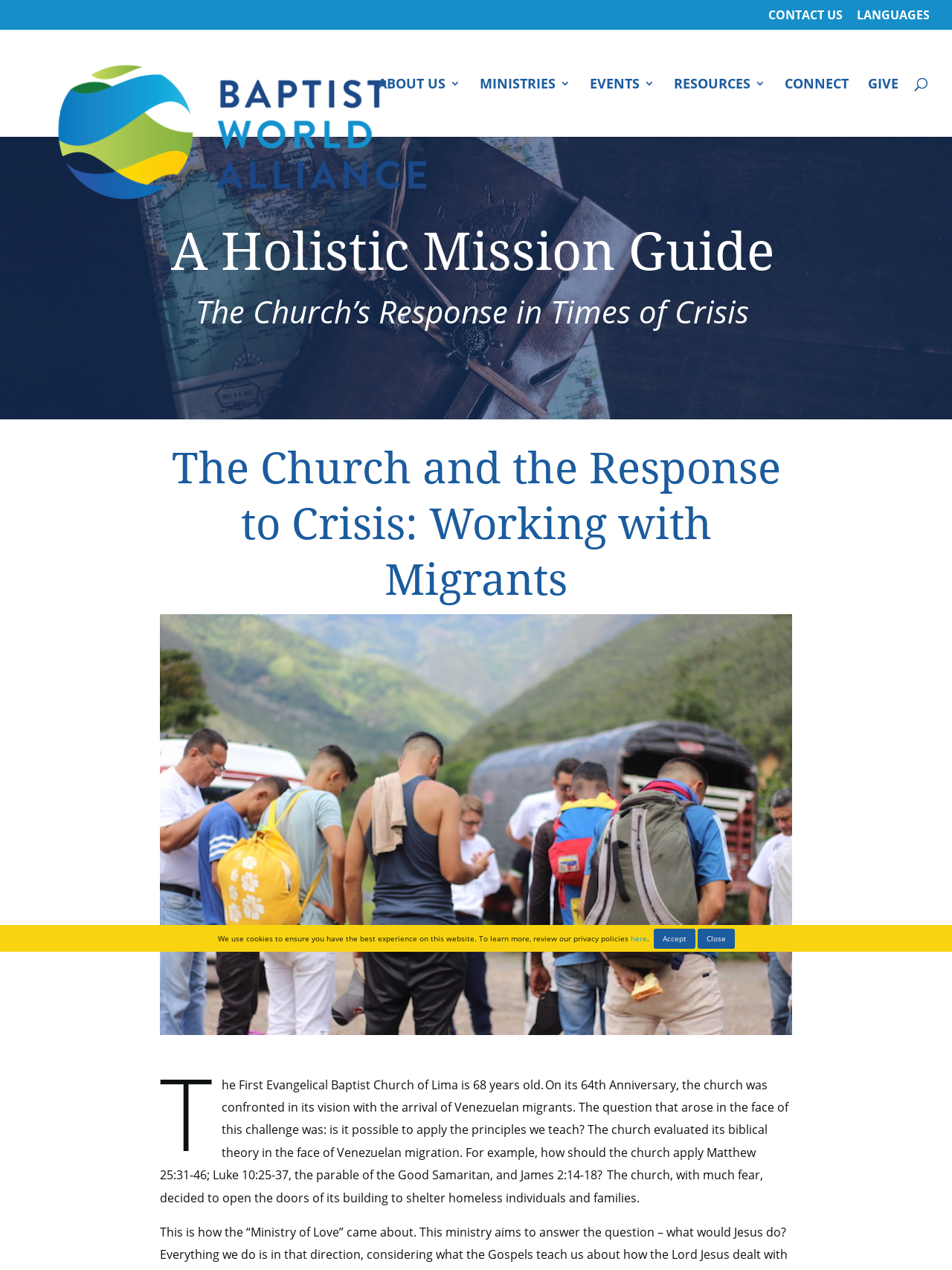Specify the bounding box coordinates of the region I need to click to perform the following instruction: "Search for something". The coordinates must be four float numbers in the range of 0 to 1, i.e., [left, top, right, bottom].

[0.053, 0.023, 0.953, 0.024]